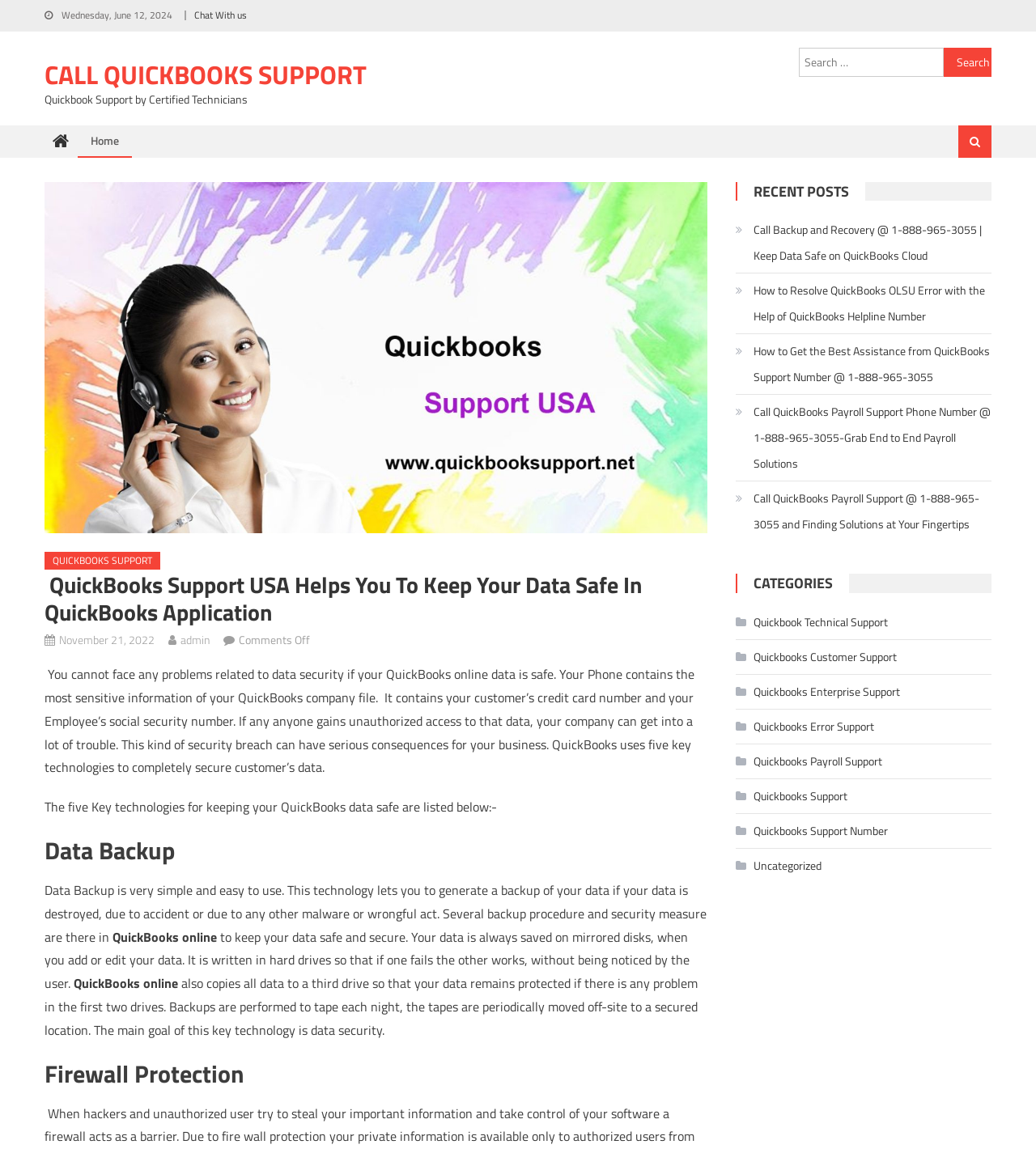Specify the bounding box coordinates of the region I need to click to perform the following instruction: "Call QuickBooks Support". The coordinates must be four float numbers in the range of 0 to 1, i.e., [left, top, right, bottom].

[0.043, 0.047, 0.354, 0.081]